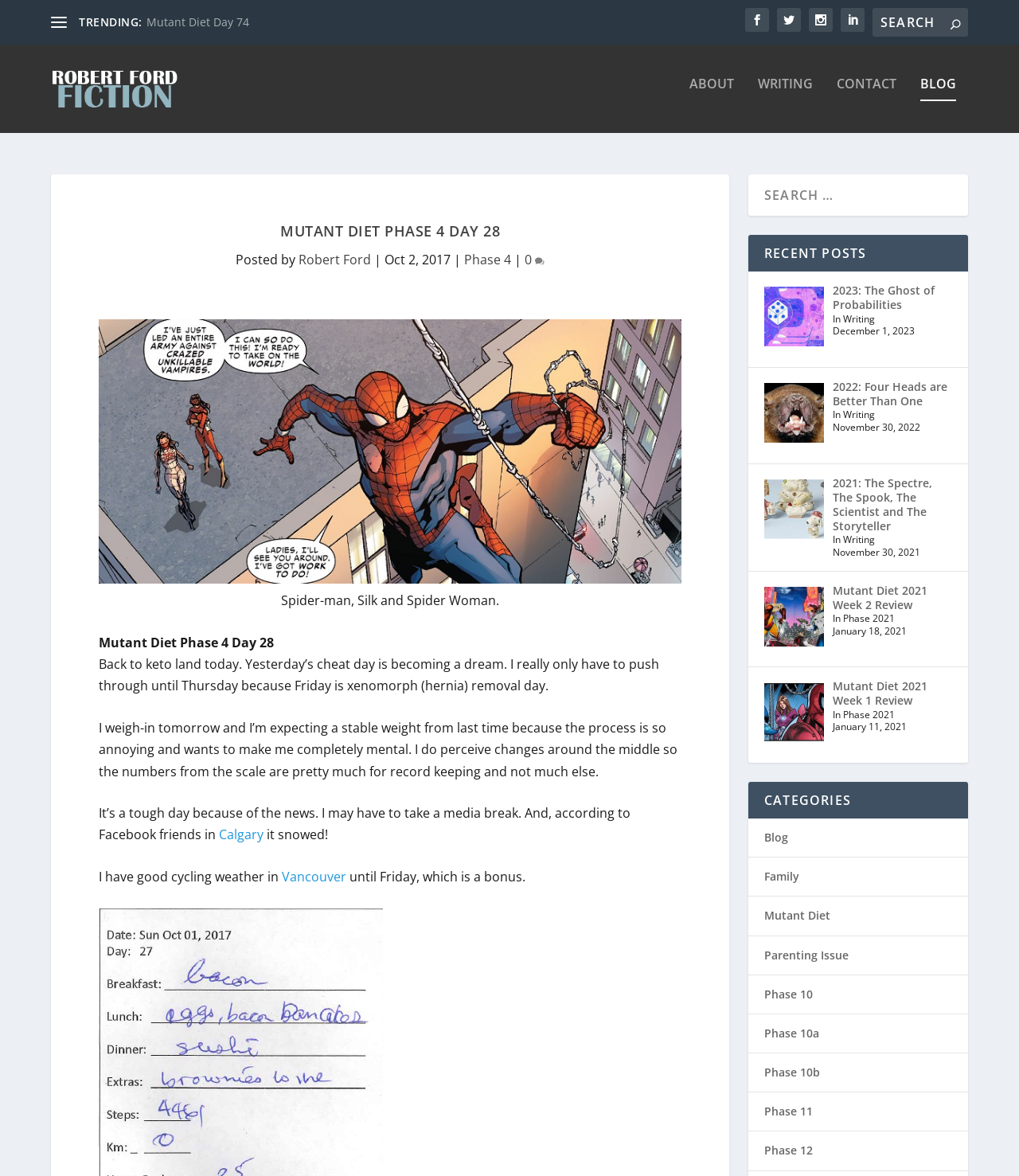Please identify the bounding box coordinates of the element's region that should be clicked to execute the following instruction: "View recent post '2023: The Ghost of Probabilities'". The bounding box coordinates must be four float numbers between 0 and 1, i.e., [left, top, right, bottom].

[0.817, 0.232, 0.917, 0.257]